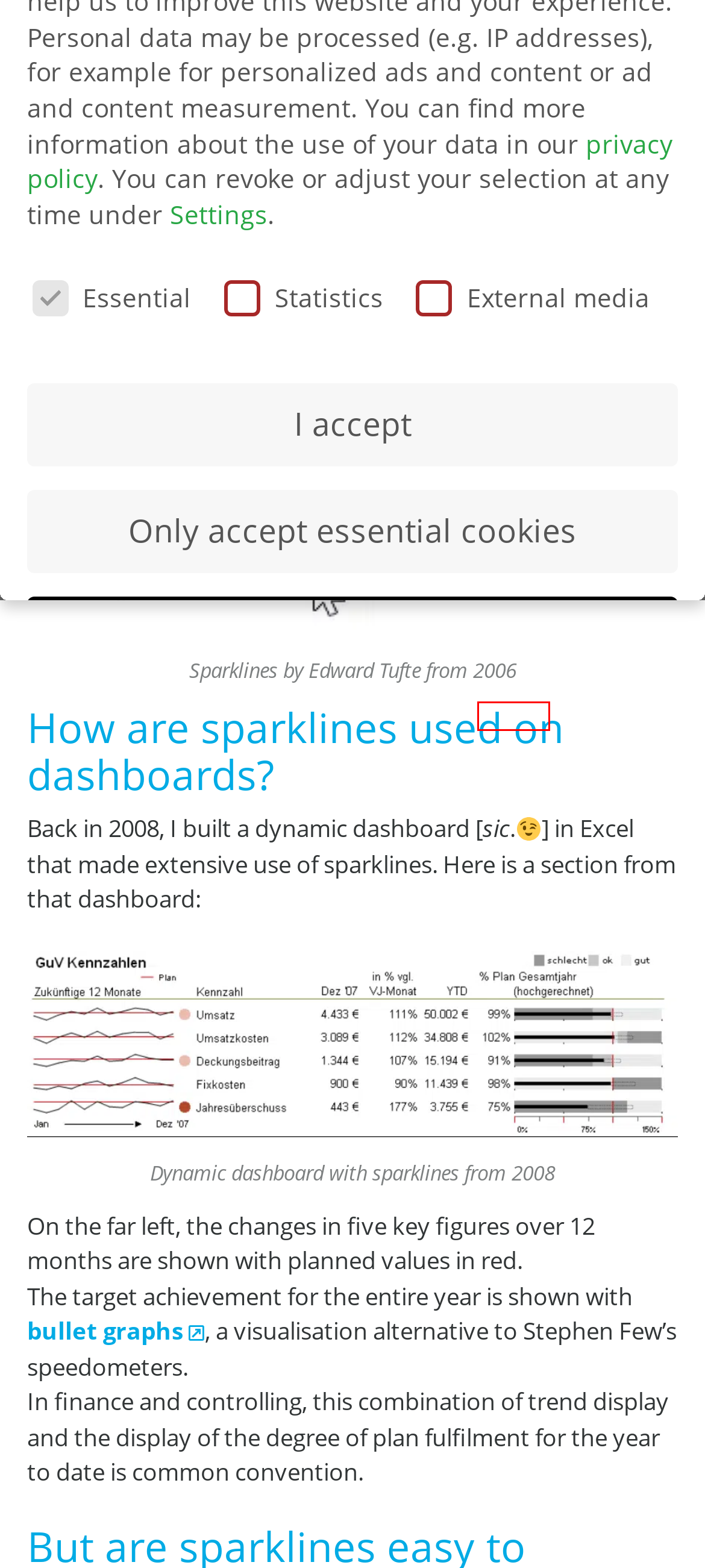Look at the screenshot of a webpage with a red bounding box and select the webpage description that best corresponds to the new page after clicking the element in the red box. Here are the options:
A. graphomate: my heroes of dataviz (4/5): Edward Tufte
B. IBCS Standards 1.2 | IBCS Standards 1.2
C. Privacy Policy - graphomate
D. graphomate - Dashboards according to IBCS - available for all BI front ends
E. Concept | visualizations according to IBCS - graphomate
F. Jira Service Management
G. Imprint - graphomate
H. graphomate

G